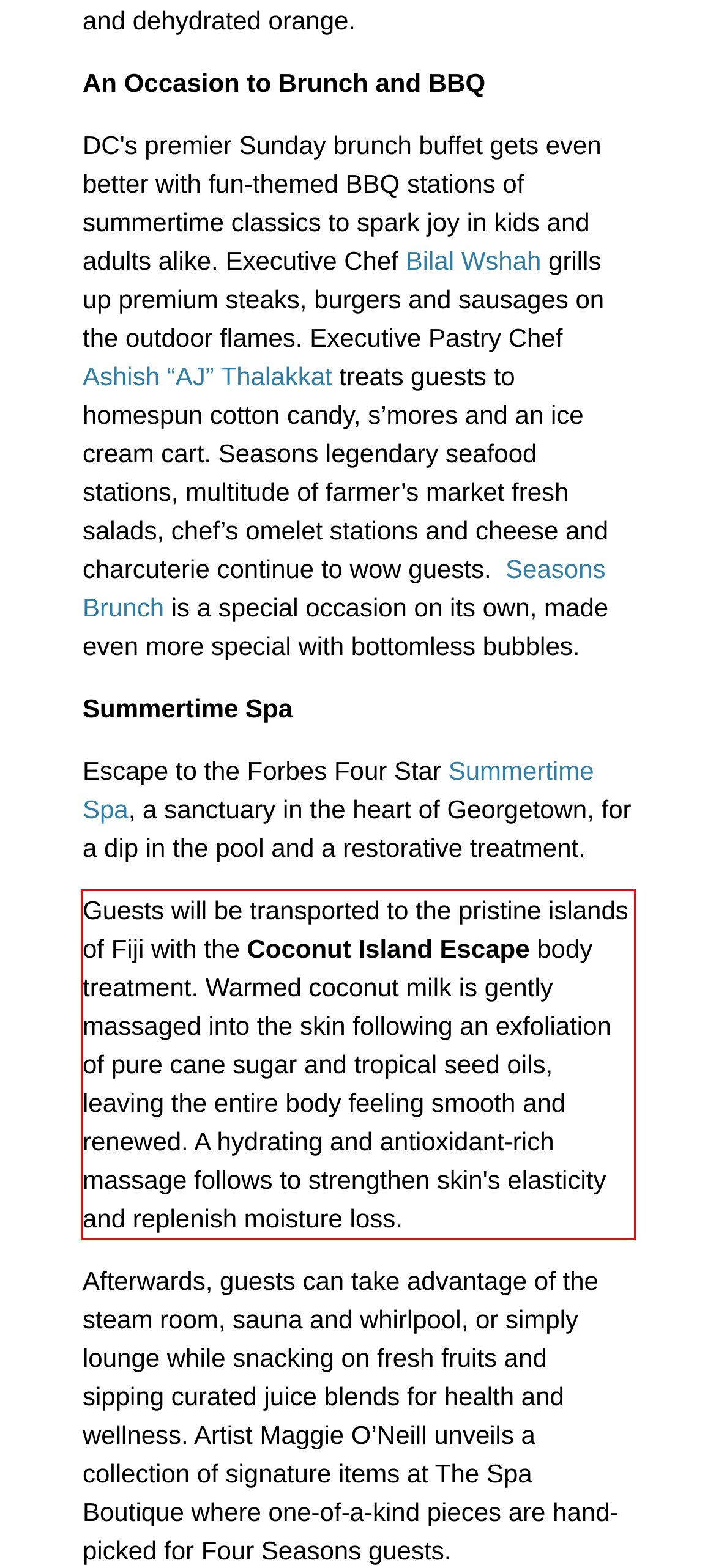Identify the text inside the red bounding box on the provided webpage screenshot by performing OCR.

Guests will be transported to the pristine islands of Fiji with the Coconut Island Escape body treatment. Warmed coconut milk is gently massaged into the skin following an exfoliation of pure cane sugar and tropical seed oils, leaving the entire body feeling smooth and renewed. A hydrating and antioxidant-rich massage follows to strengthen skin's elasticity and replenish moisture loss.